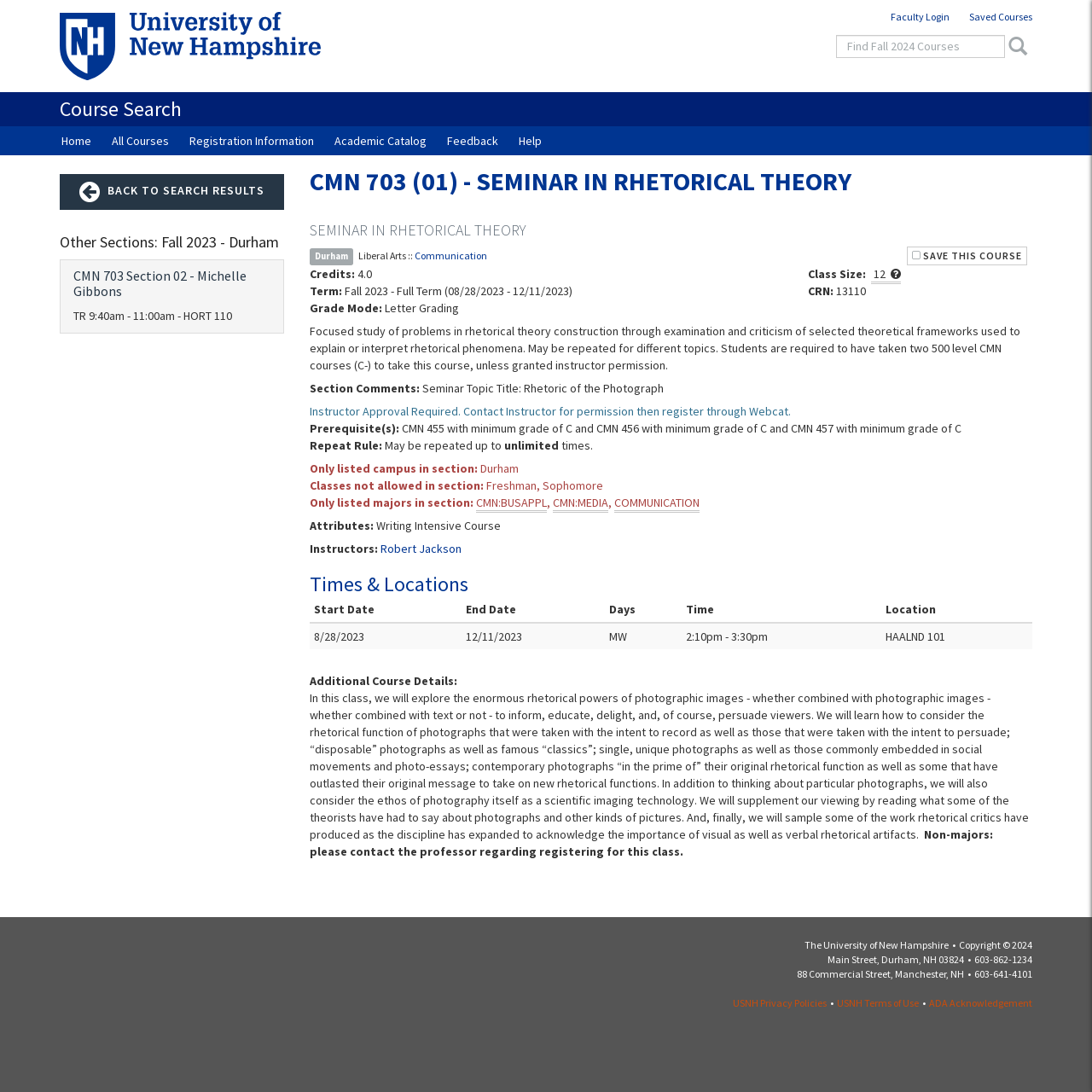Carefully examine the image and provide an in-depth answer to the question: What is the credit value of this course?

I found the credit value by looking at the StaticText element with the text 'Credits:' and its adjacent element with the text '4.0'.